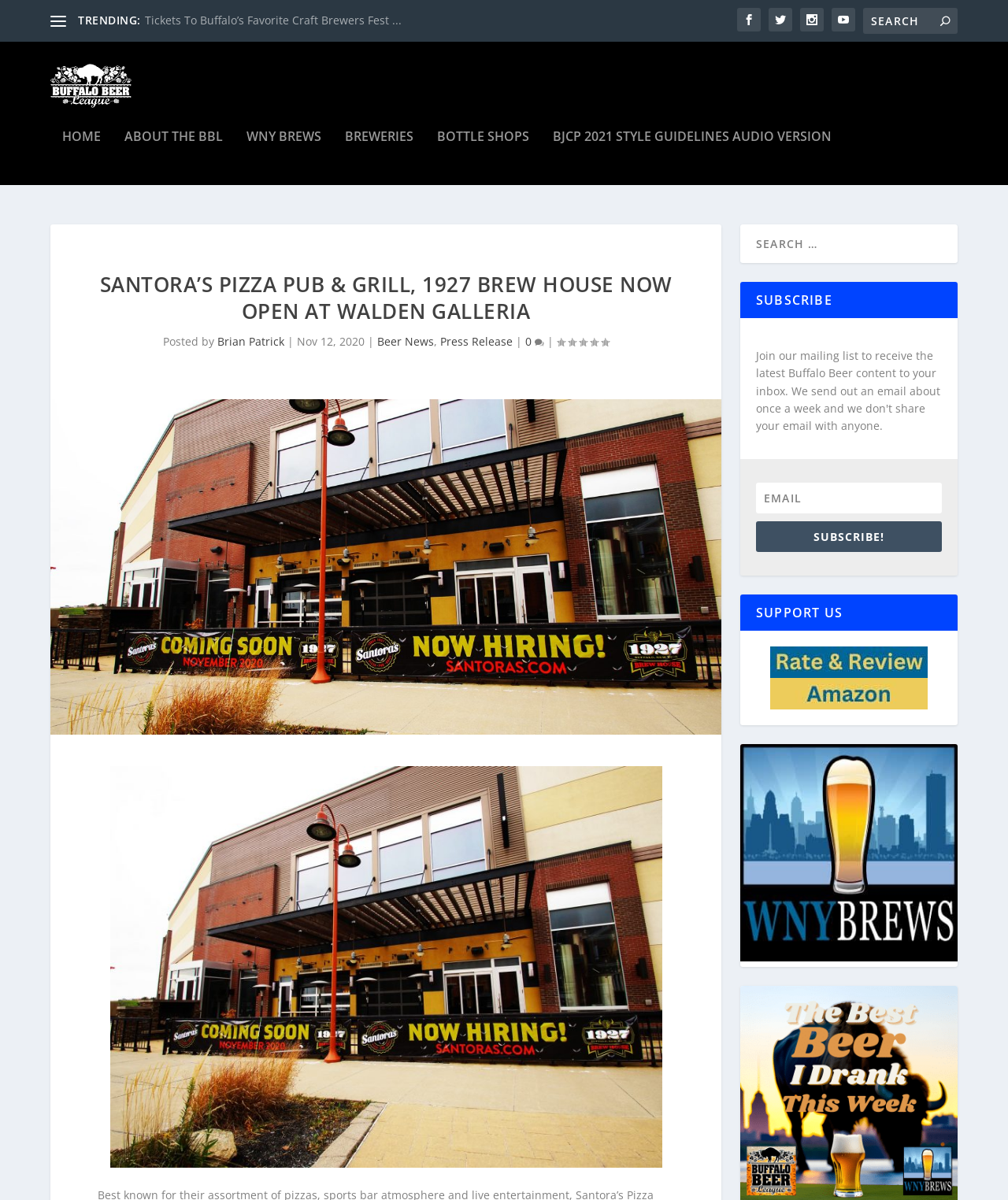Determine the bounding box coordinates of the clickable region to carry out the instruction: "Subscribe with an email".

[0.75, 0.394, 0.934, 0.42]